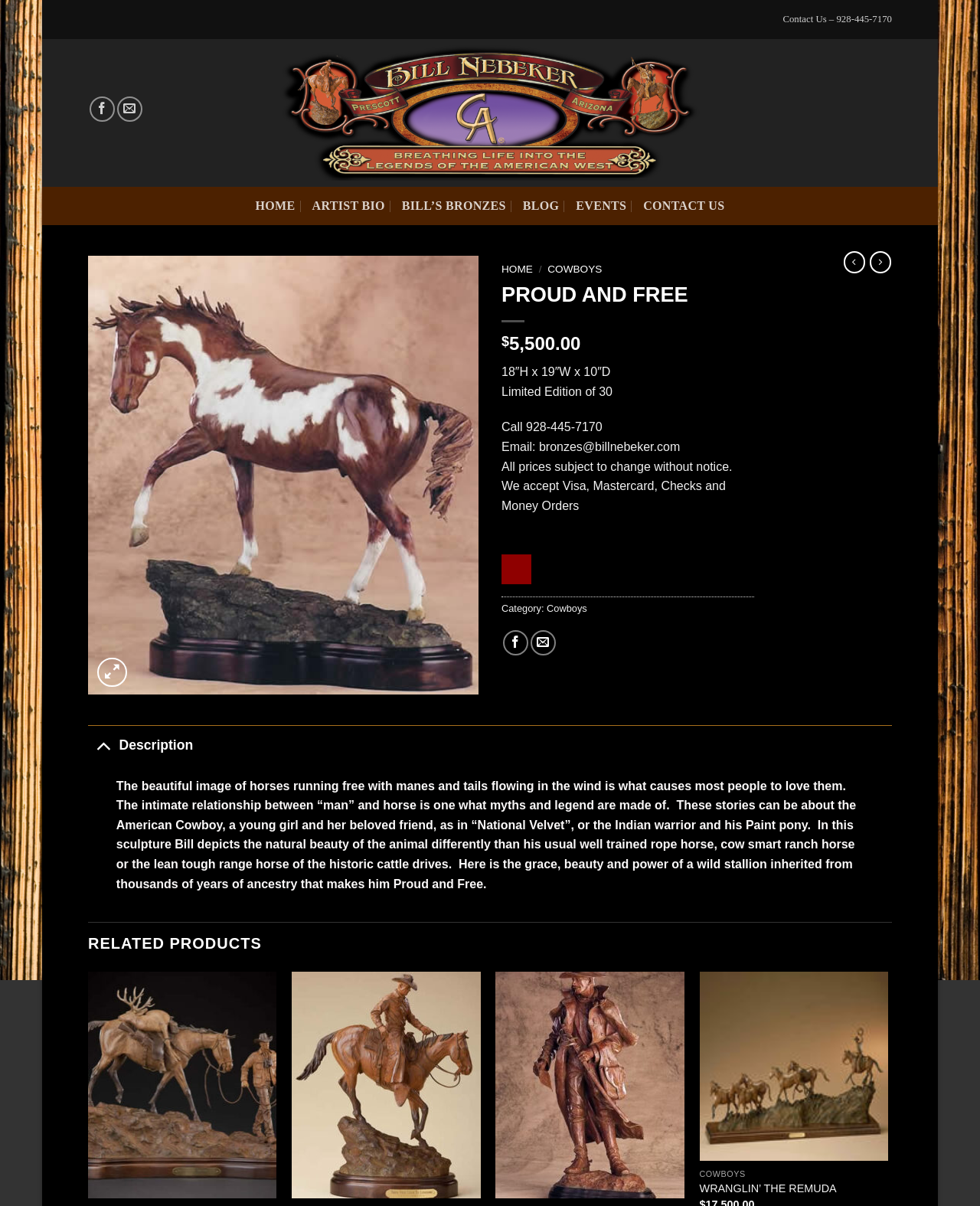What is the category of the sculpture?
Using the image as a reference, give an elaborate response to the question.

The category of the sculpture can be found in the link 'Cowboys' which is located below the description of the sculpture, and also in the StaticText 'Category:' which is located above the link.